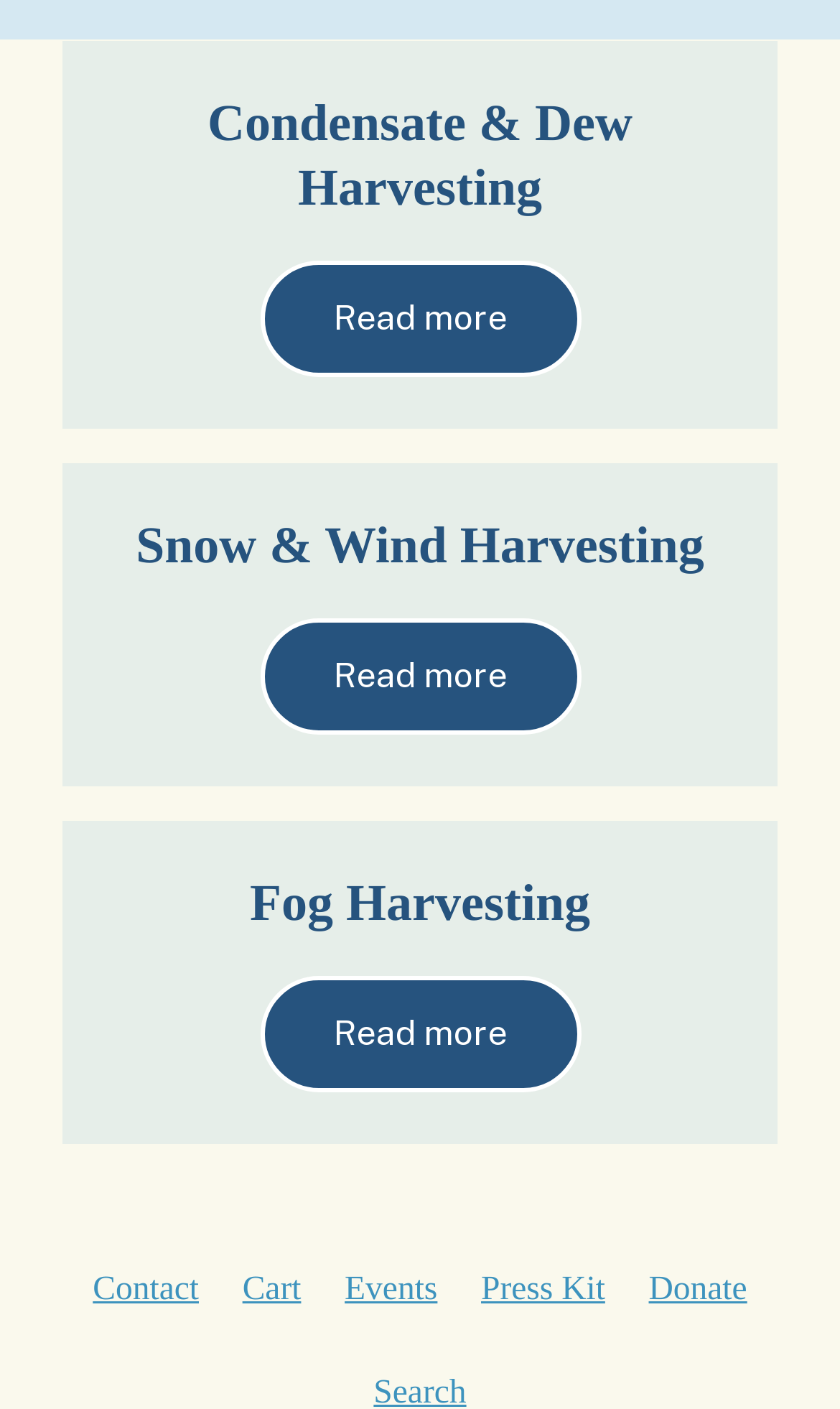Determine the bounding box of the UI component based on this description: "Read more". The bounding box coordinates should be four float values between 0 and 1, i.e., [left, top, right, bottom].

[0.309, 0.439, 0.691, 0.522]